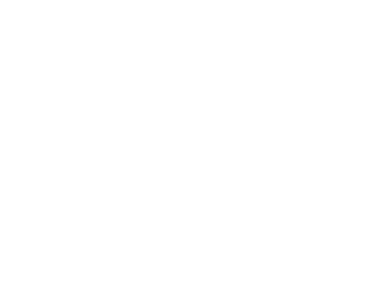What type of ensemble is performing? Please answer the question using a single word or phrase based on the image.

Dance Ensemble